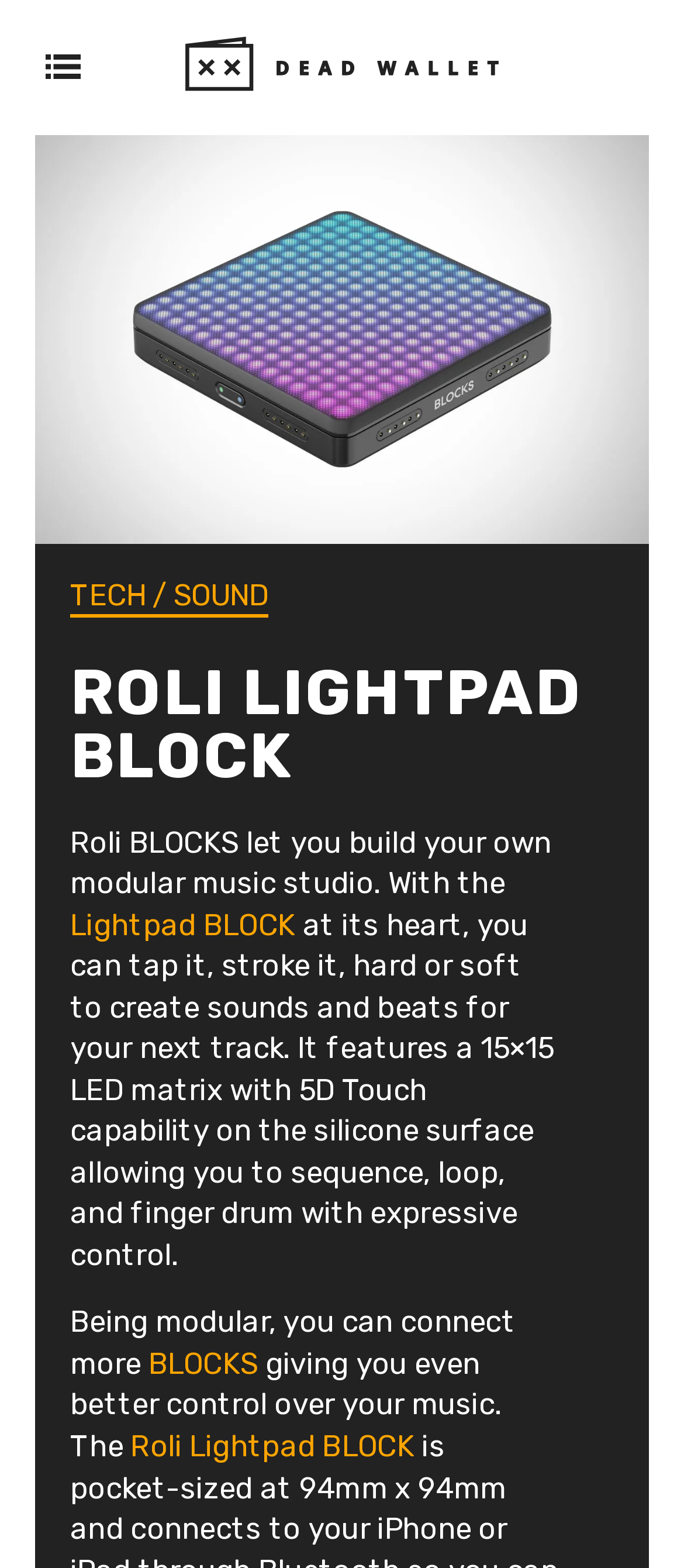Specify the bounding box coordinates (top-left x, top-left y, bottom-right x, bottom-right y) of the UI element in the screenshot that matches this description: Lightpad BLOCK

[0.103, 0.578, 0.432, 0.601]